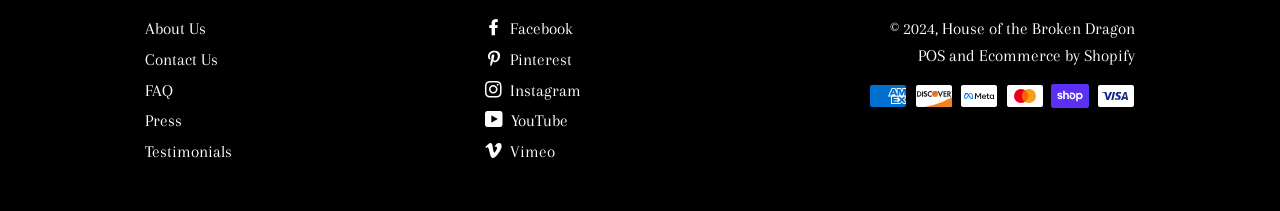Identify the bounding box of the UI component described as: "House of the Broken Dragon".

[0.736, 0.09, 0.887, 0.18]